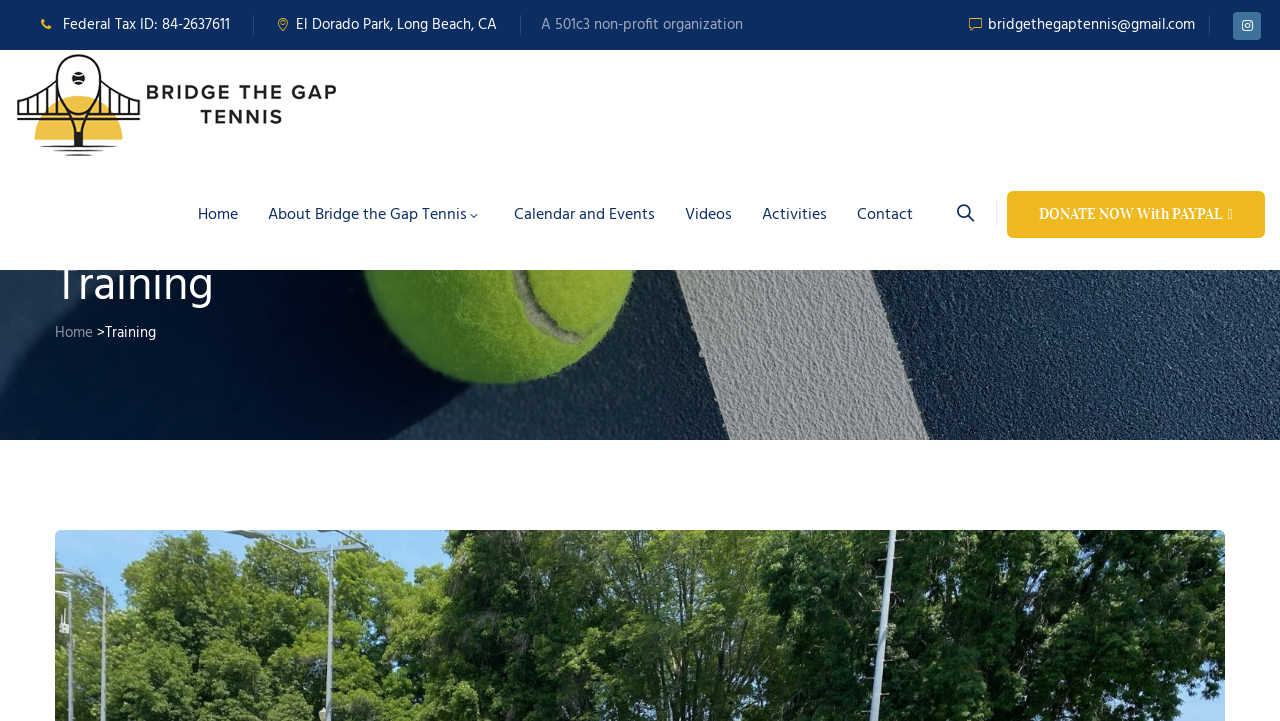Could you find the bounding box coordinates of the clickable area to complete this instruction: "Contact Bridge the Gap Tennis"?

[0.659, 0.223, 0.723, 0.376]